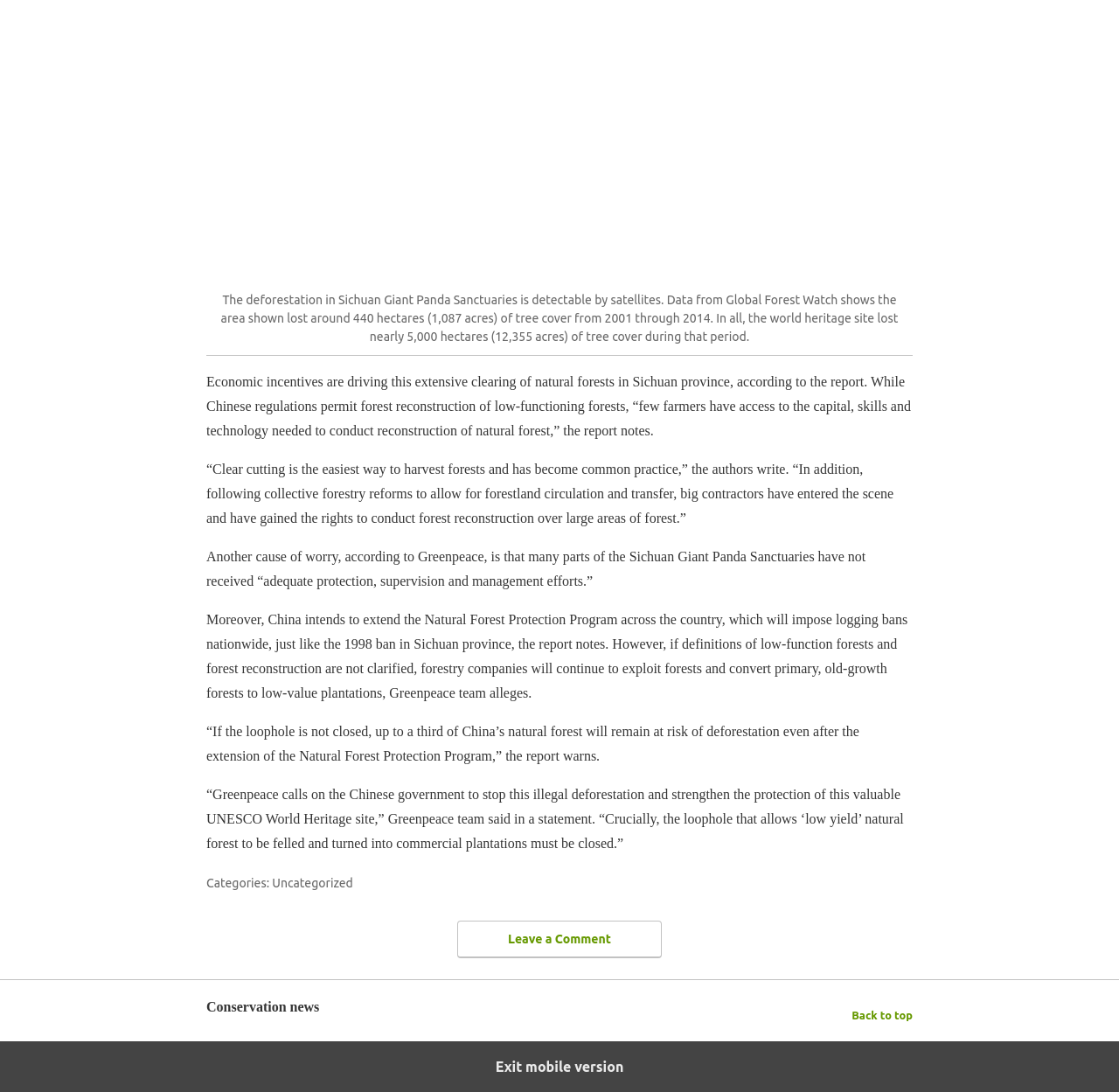What is the area of tree cover lost from 2001 to 2014?
Using the visual information, reply with a single word or short phrase.

440 hectares